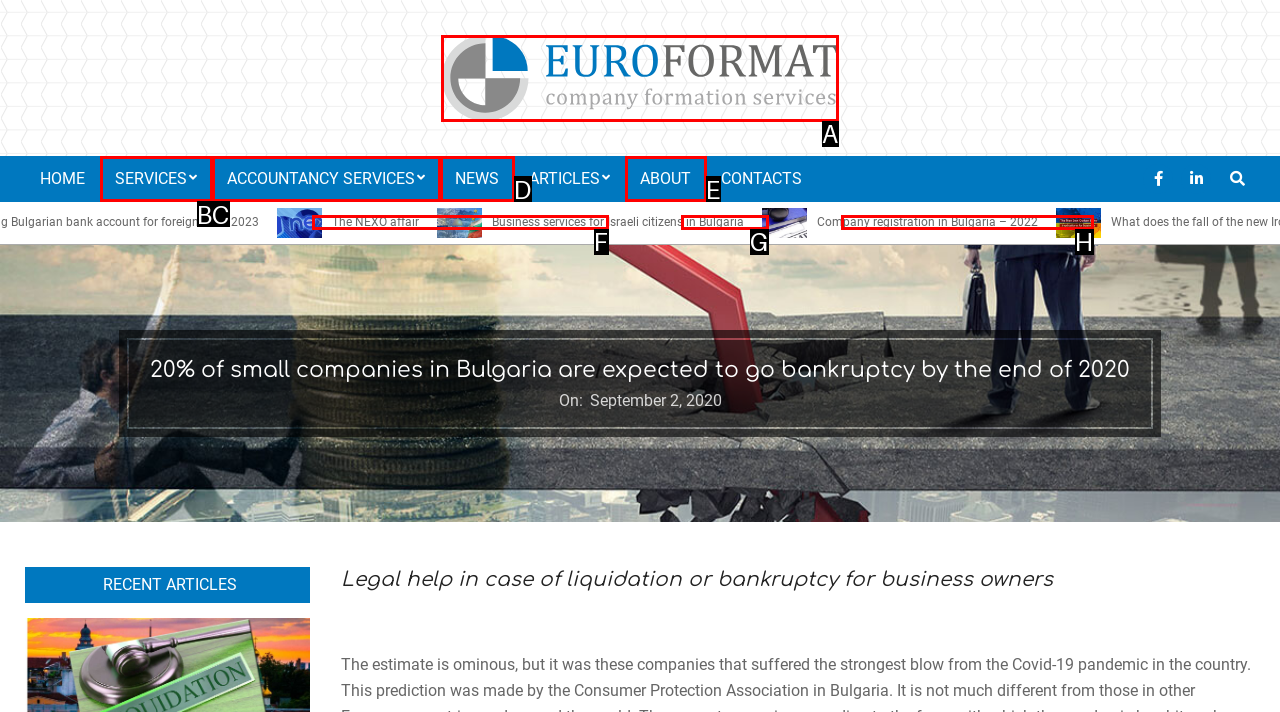Choose the HTML element that best fits the given description: CartExpand. Answer by stating the letter of the option.

None